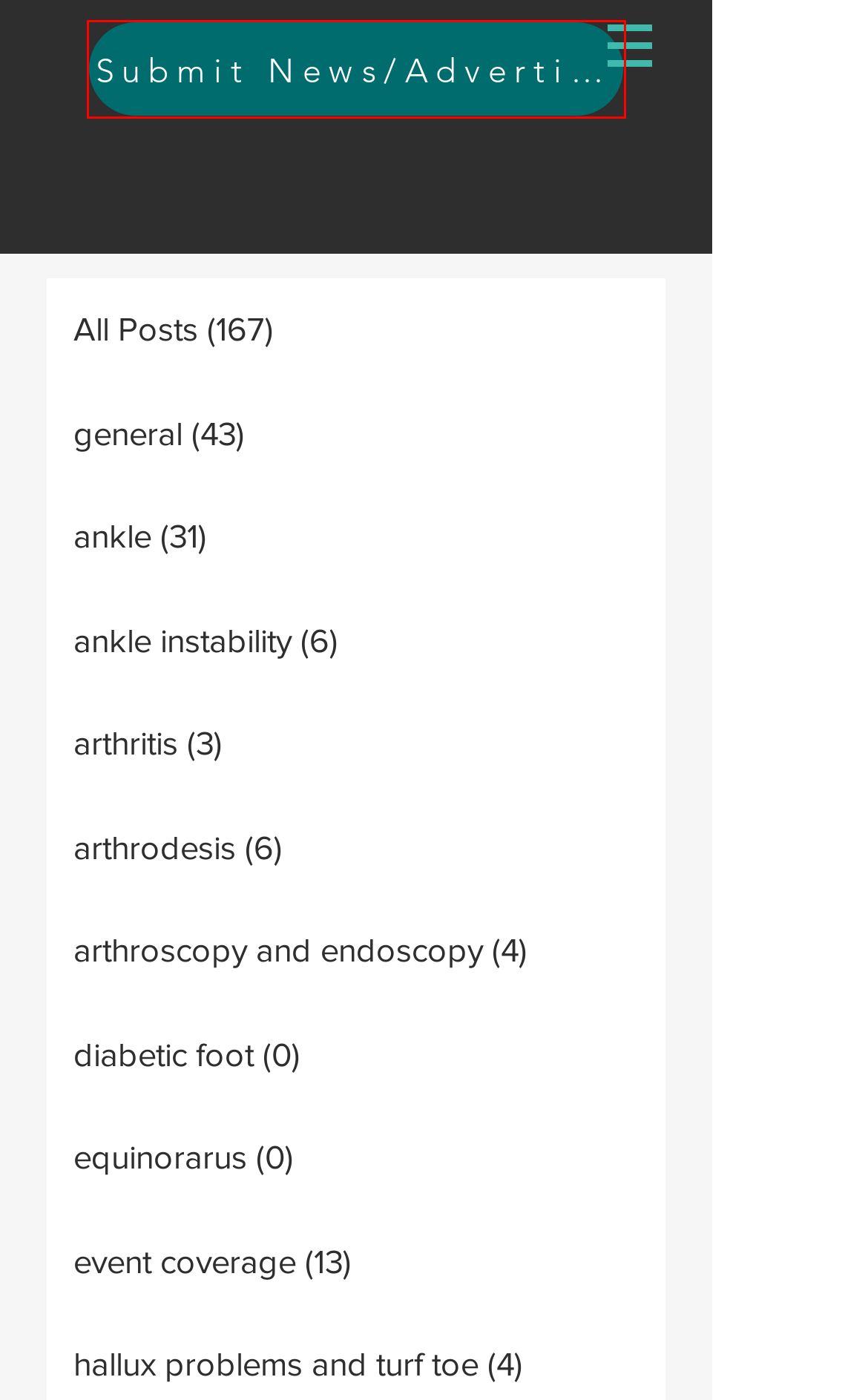You have a screenshot of a webpage with a red rectangle bounding box around a UI element. Choose the best description that matches the new page after clicking the element within the bounding box. The candidate descriptions are:
A. general
B. ankle
C. ARCHIVES | My Site
D. event coverage
E. ankle instability
F. diabetic foot
G. arthritis
H. Submit News / Advertise-My Site

H